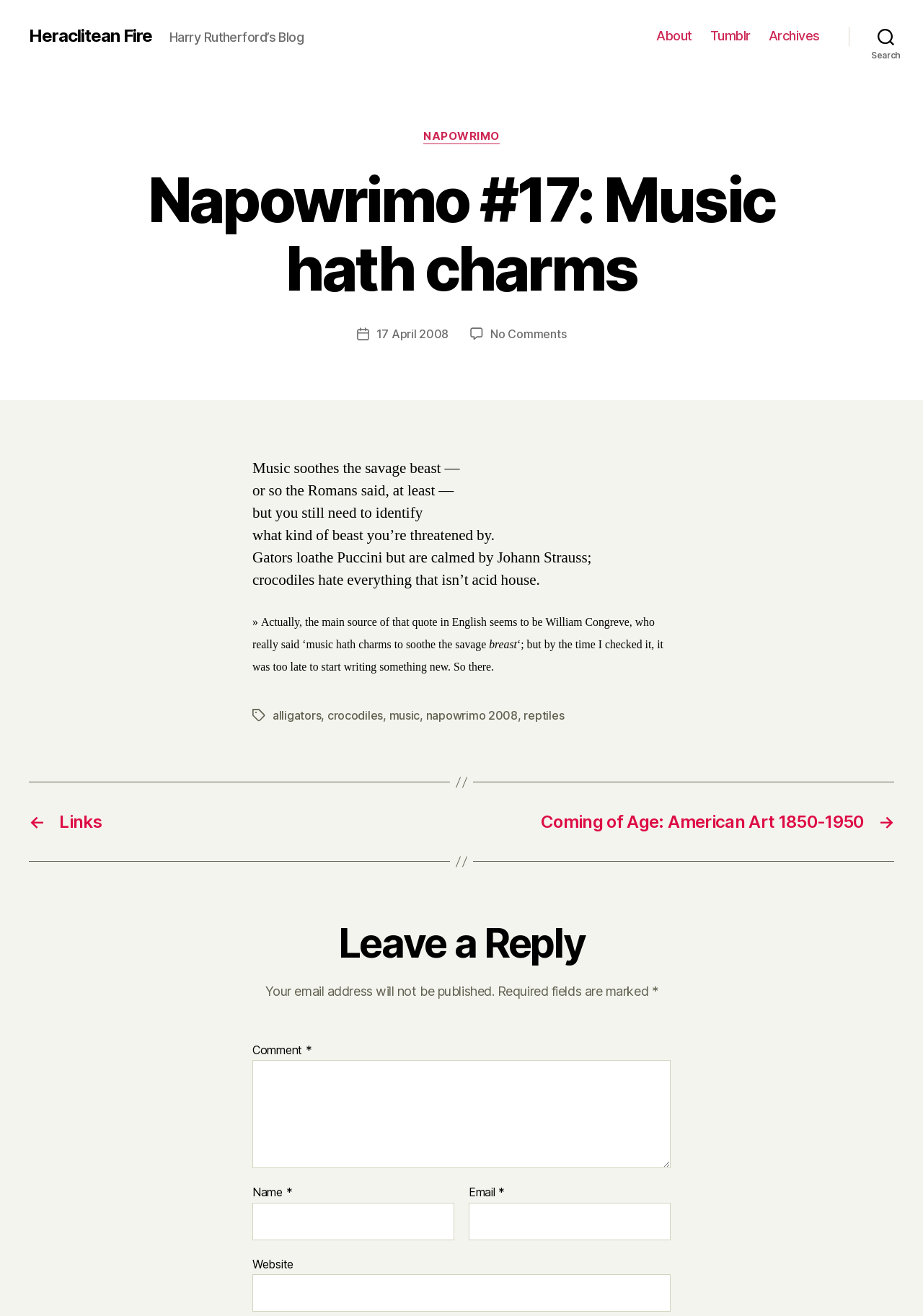Determine the bounding box coordinates of the region to click in order to accomplish the following instruction: "Click on the 'NAPOWRIMO' category". Provide the coordinates as four float numbers between 0 and 1, specifically [left, top, right, bottom].

[0.459, 0.099, 0.541, 0.109]